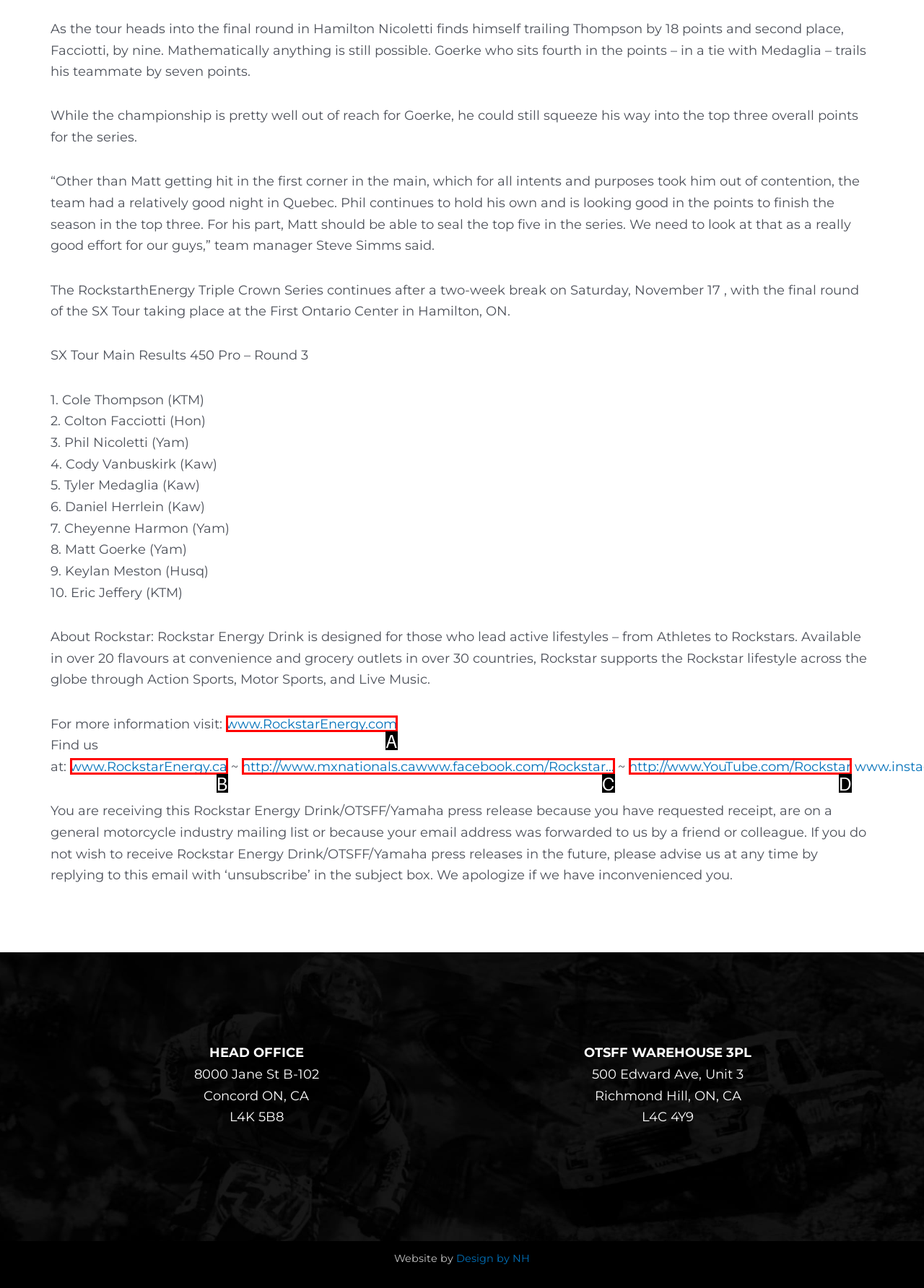Select the letter of the UI element that best matches: http://www.YouTube.com/Rockstar
Answer with the letter of the correct option directly.

D